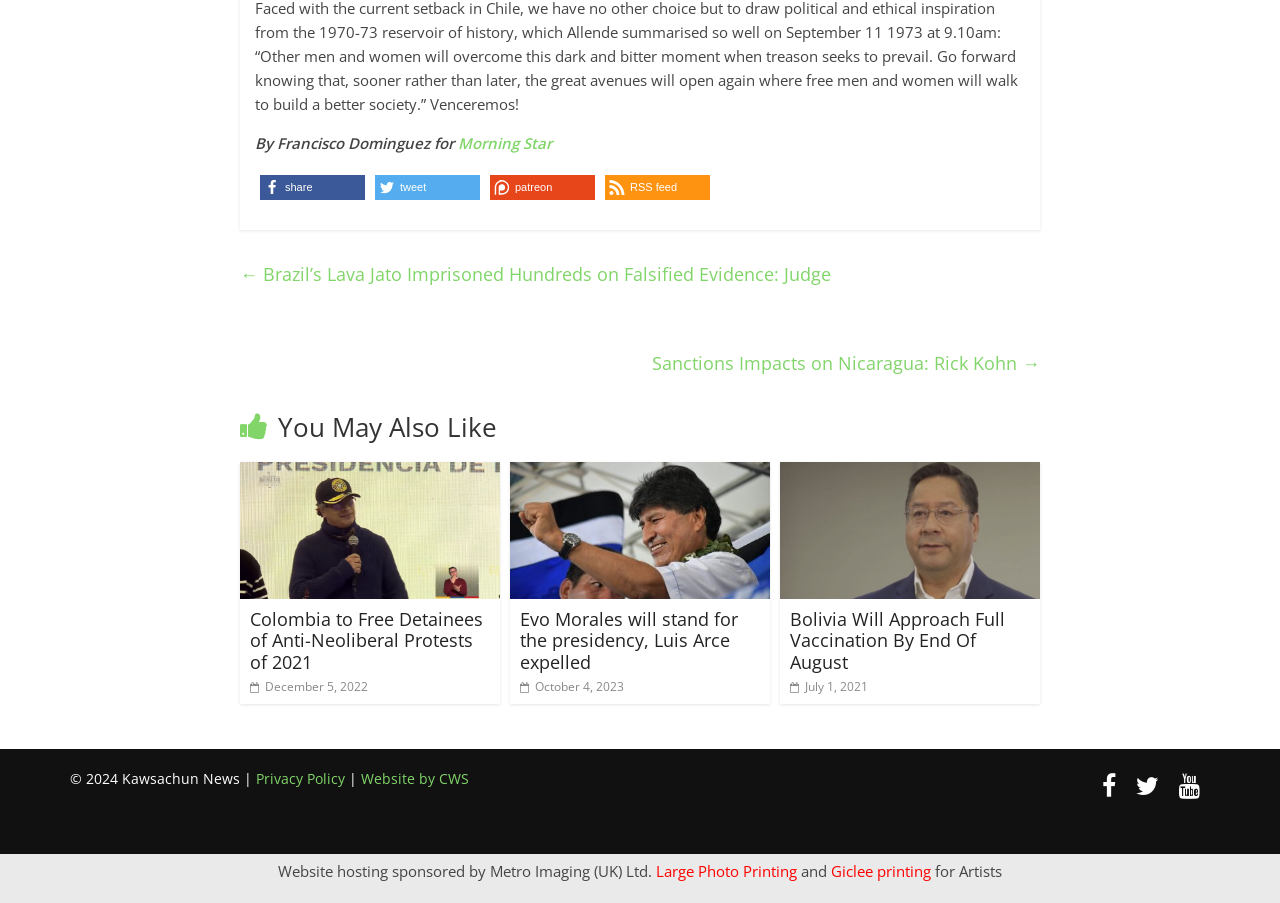Based on the element description: "share", identify the UI element and provide its bounding box coordinates. Use four float numbers between 0 and 1, [left, top, right, bottom].

[0.203, 0.194, 0.285, 0.222]